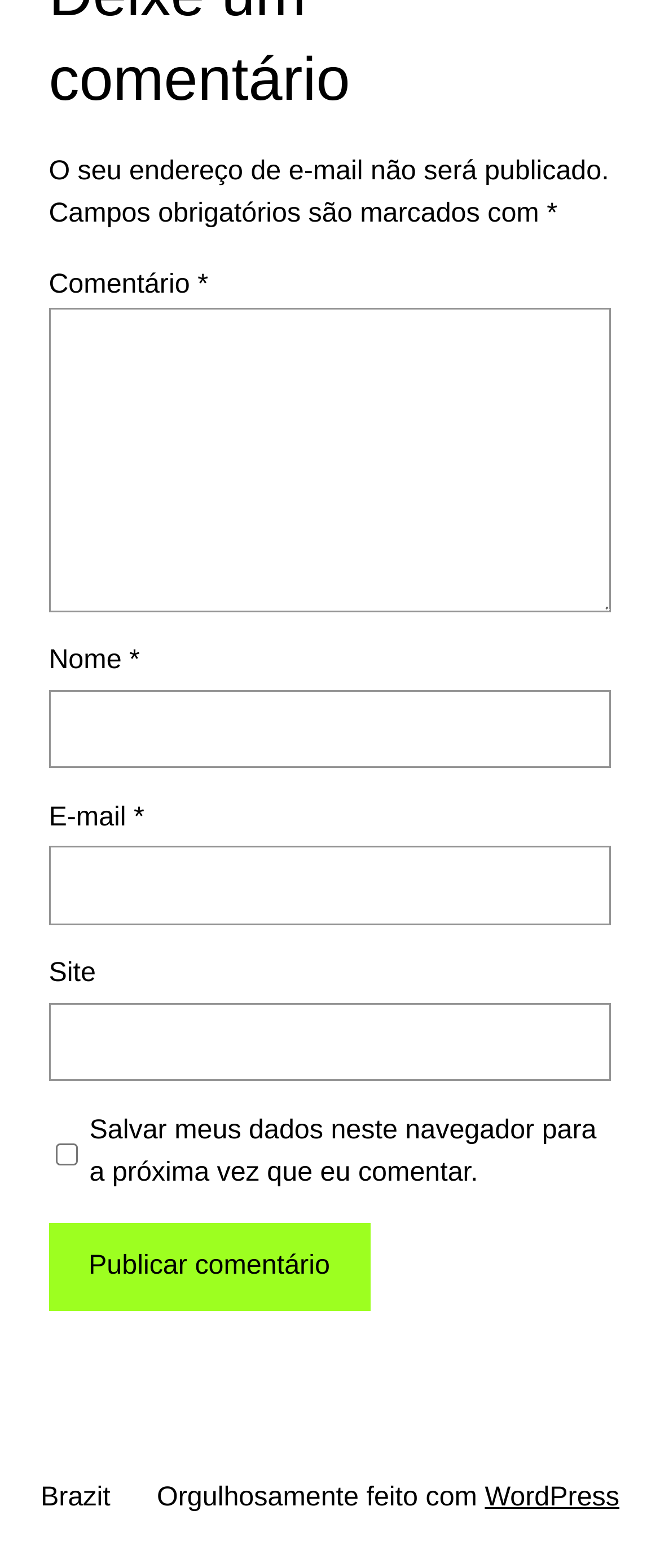Find the bounding box coordinates for the element described here: "WordPress".

[0.735, 0.945, 0.938, 0.964]